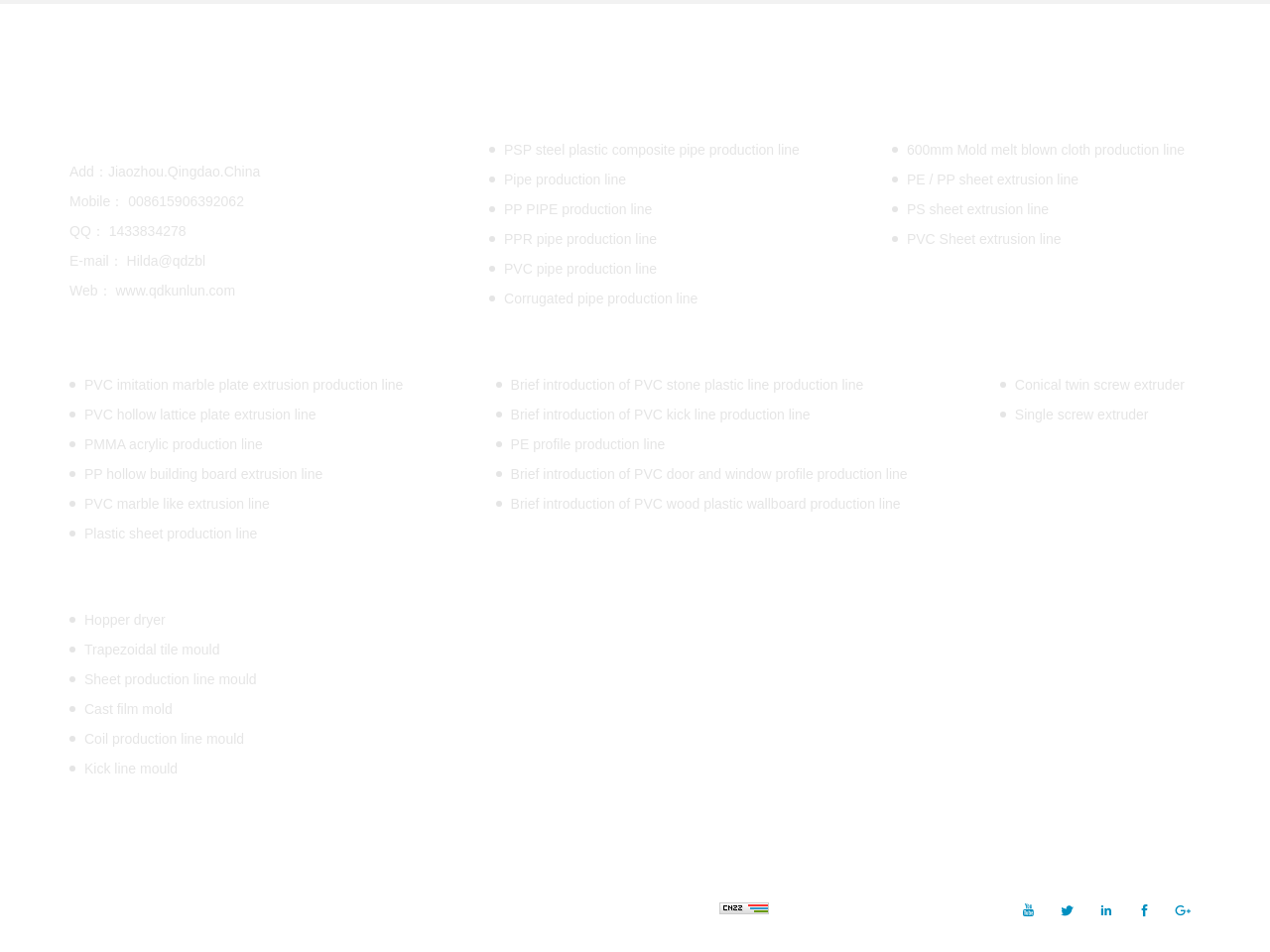What is the company name?
Please utilize the information in the image to give a detailed response to the question.

The company name is obtained from the heading element at the top of the webpage, which reads 'Qingdao Kunlun Haisu Intelligent Equipment Co., Ltd.'.